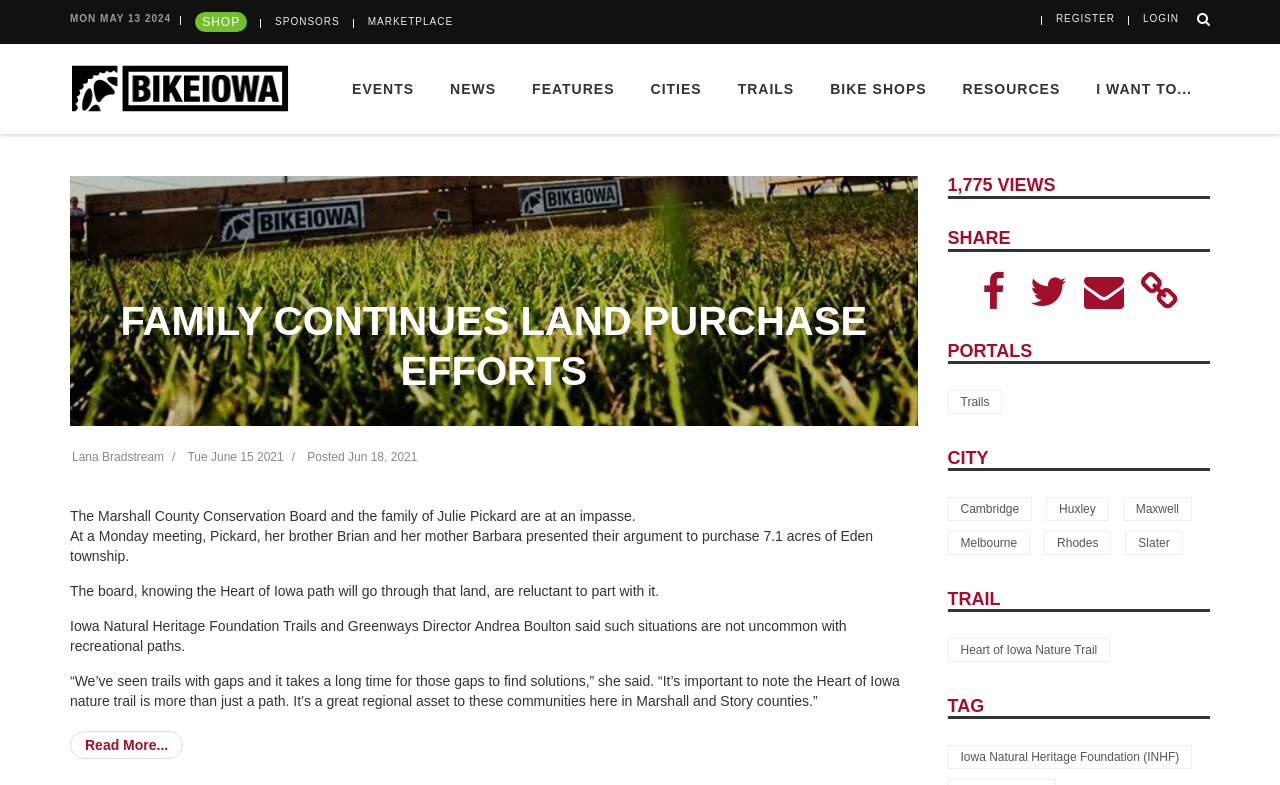Provide the bounding box coordinates of the UI element that matches the description: "Rhodes".

[0.816, 0.677, 0.868, 0.708]